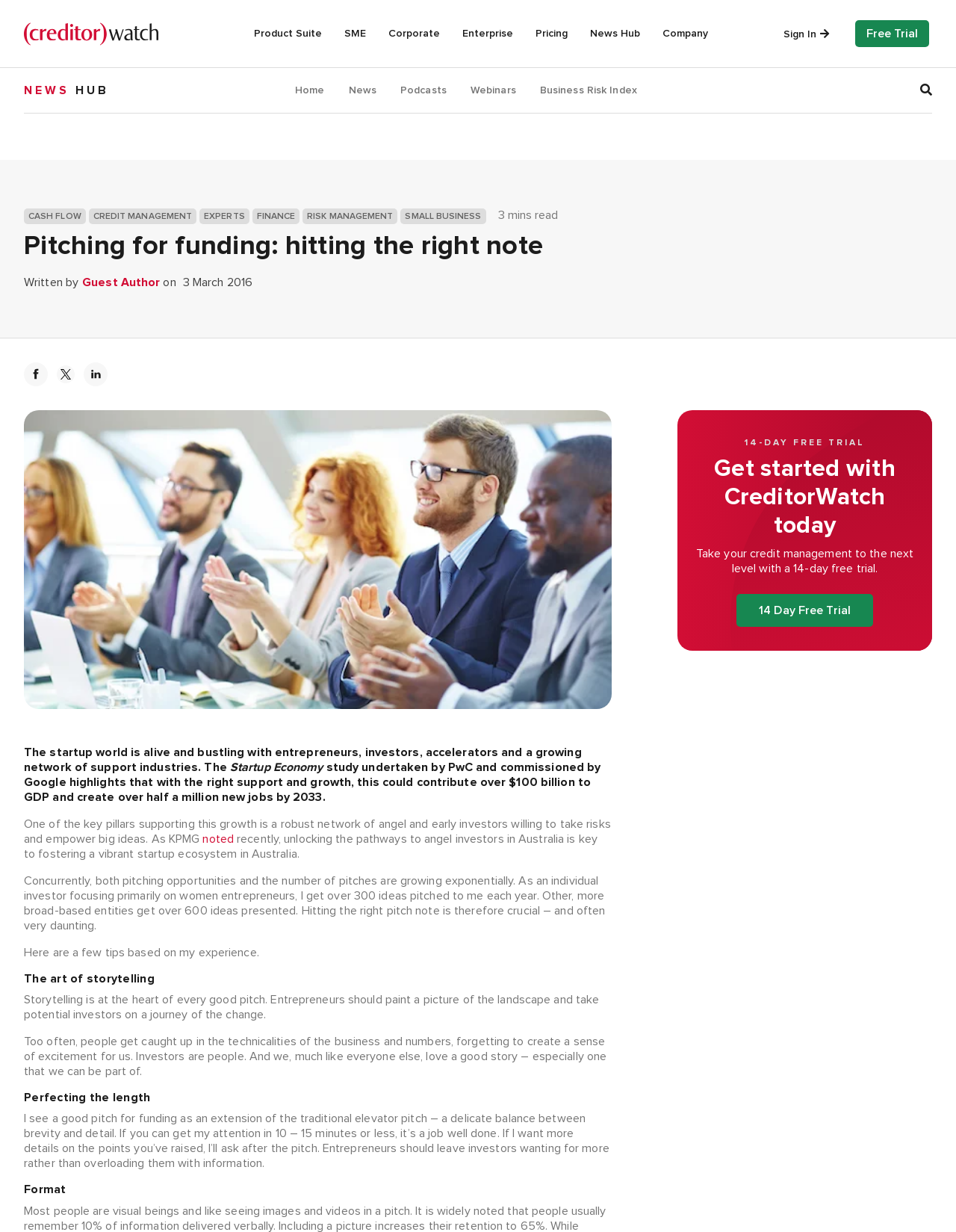Predict the bounding box coordinates of the area that should be clicked to accomplish the following instruction: "Click the 'Sign In' link". The bounding box coordinates should consist of four float numbers between 0 and 1, i.e., [left, top, right, bottom].

[0.82, 0.022, 0.867, 0.034]